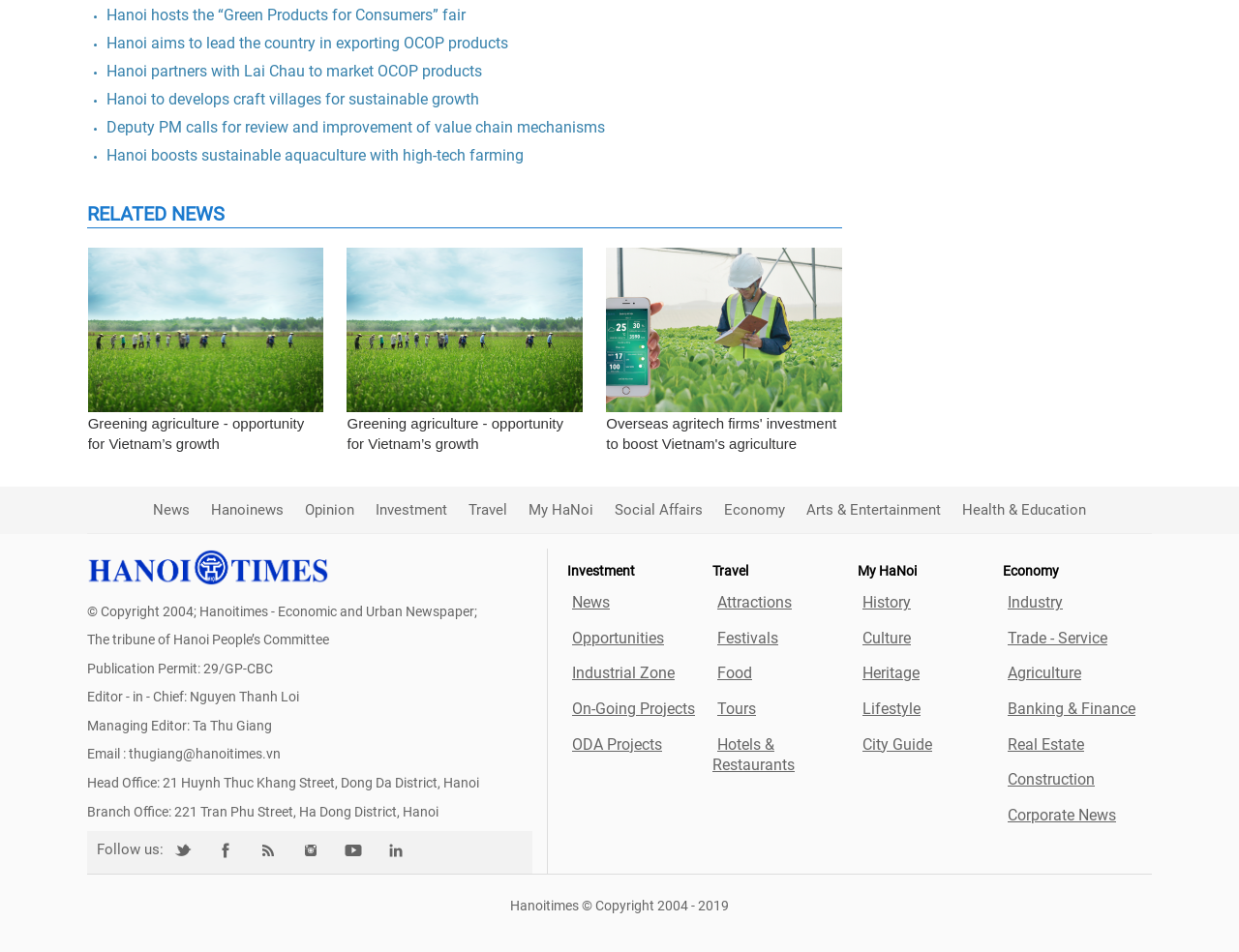Show the bounding box coordinates for the HTML element described as: "Banking & Finance".

[0.809, 0.728, 0.916, 0.762]